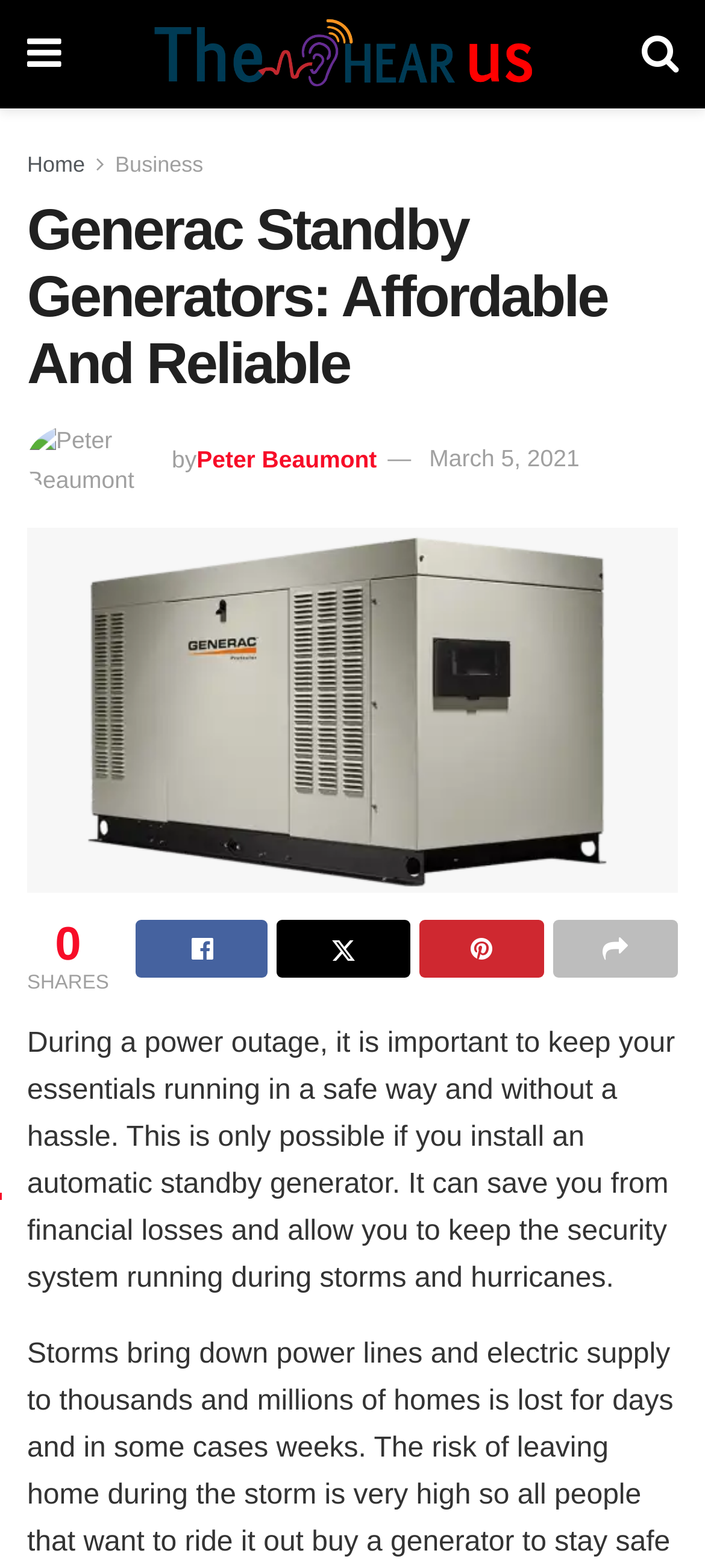Find and generate the main title of the webpage.

Generac Standby Generators: Affordable And Reliable